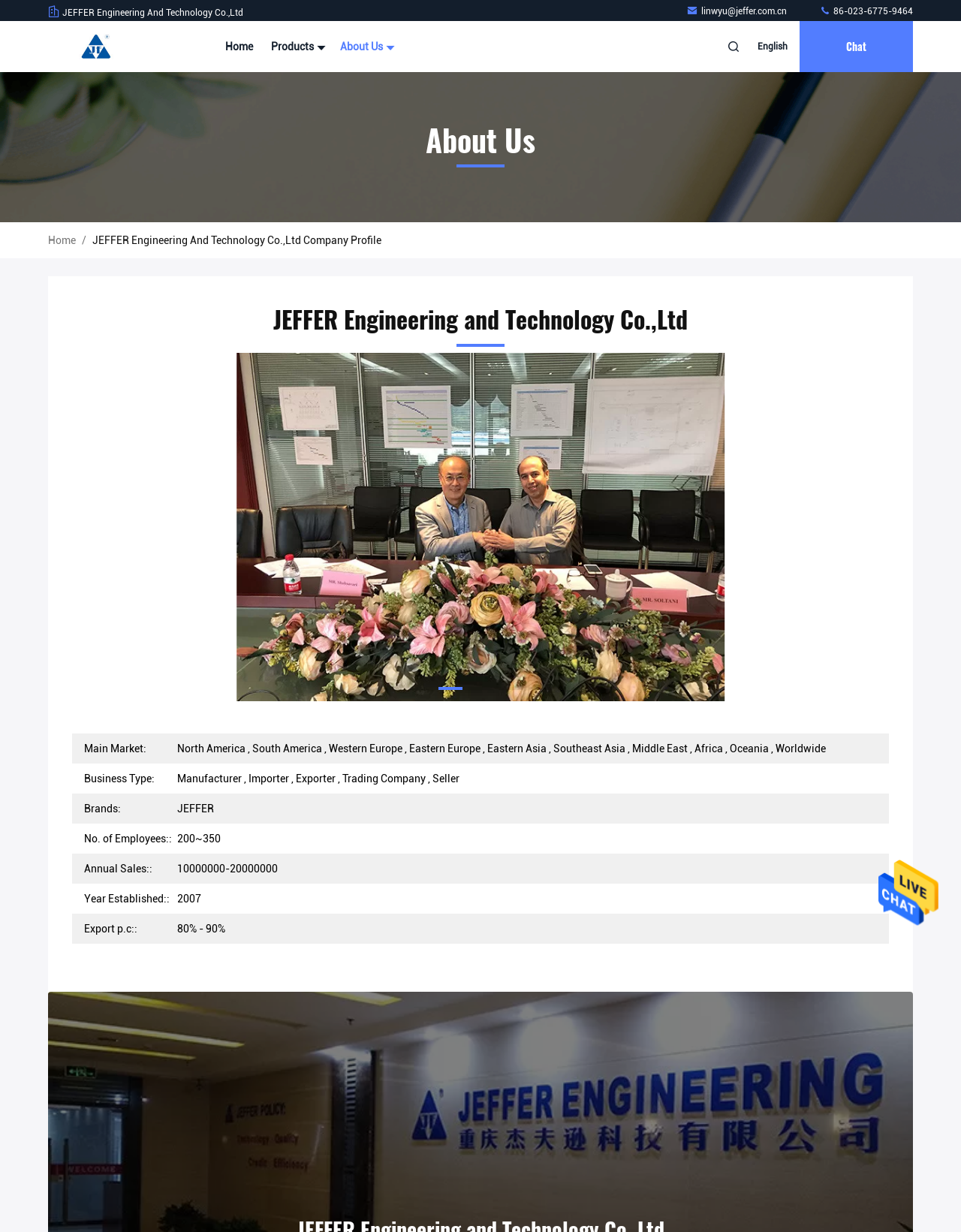Pinpoint the bounding box coordinates of the clickable area needed to execute the instruction: "View company profile". The coordinates should be specified as four float numbers between 0 and 1, i.e., [left, top, right, bottom].

[0.075, 0.244, 0.925, 0.274]